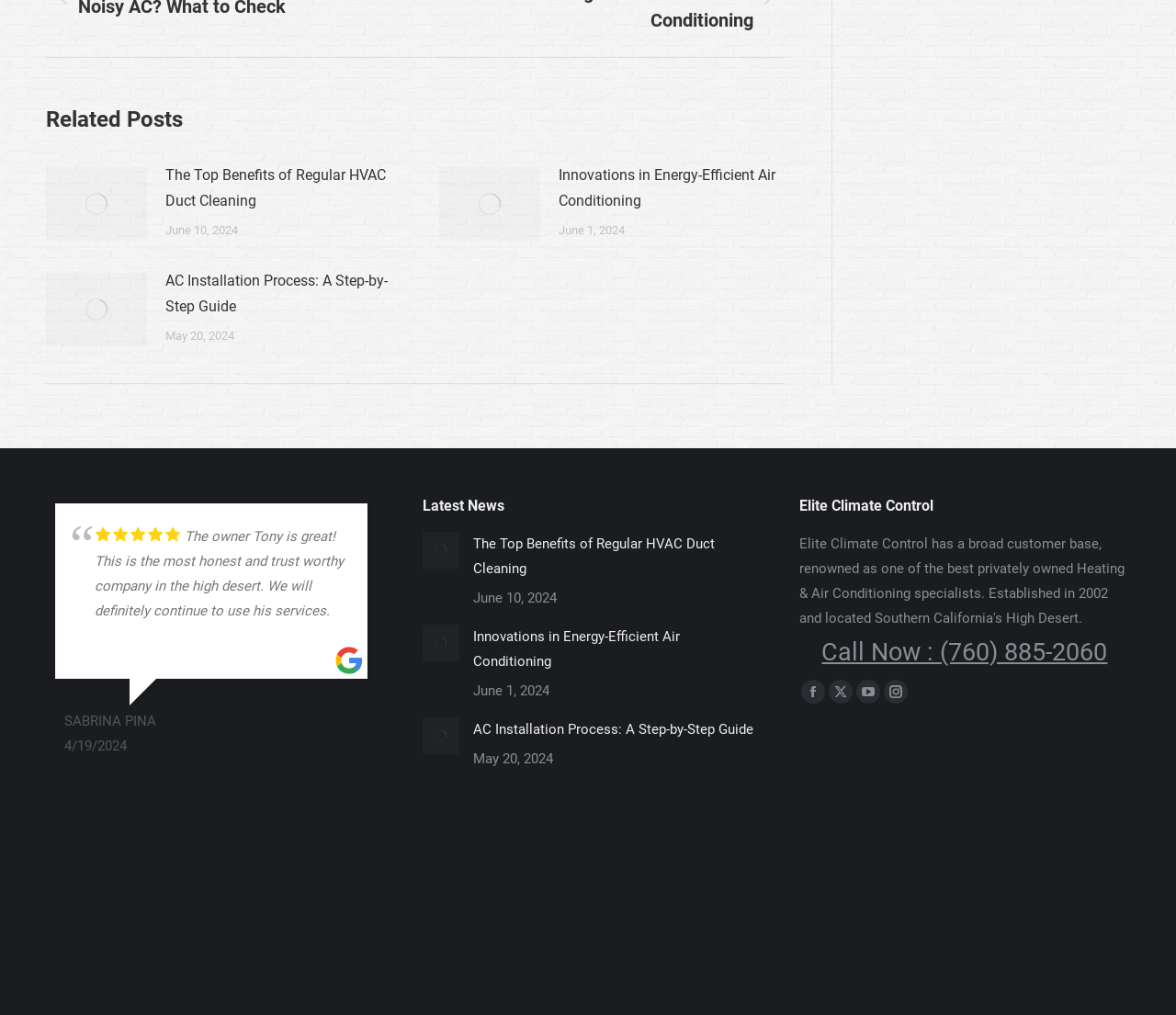Please identify the bounding box coordinates of the element I need to click to follow this instruction: "Read more about the review from SABRINA PINA".

[0.08, 0.618, 0.134, 0.634]